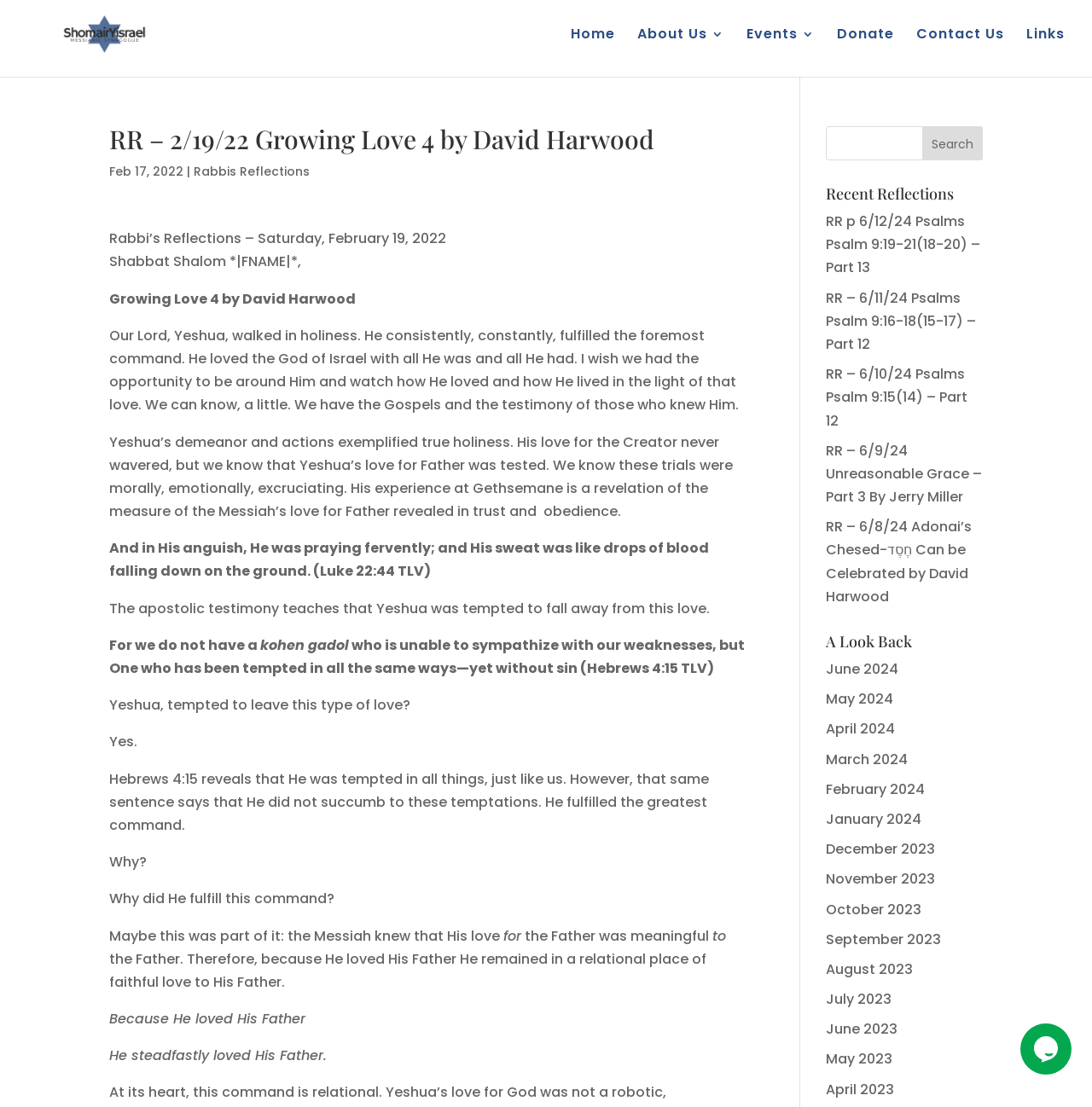Locate and extract the text of the main heading on the webpage.

RR – 2/19/22 Growing Love 4 by David Harwood